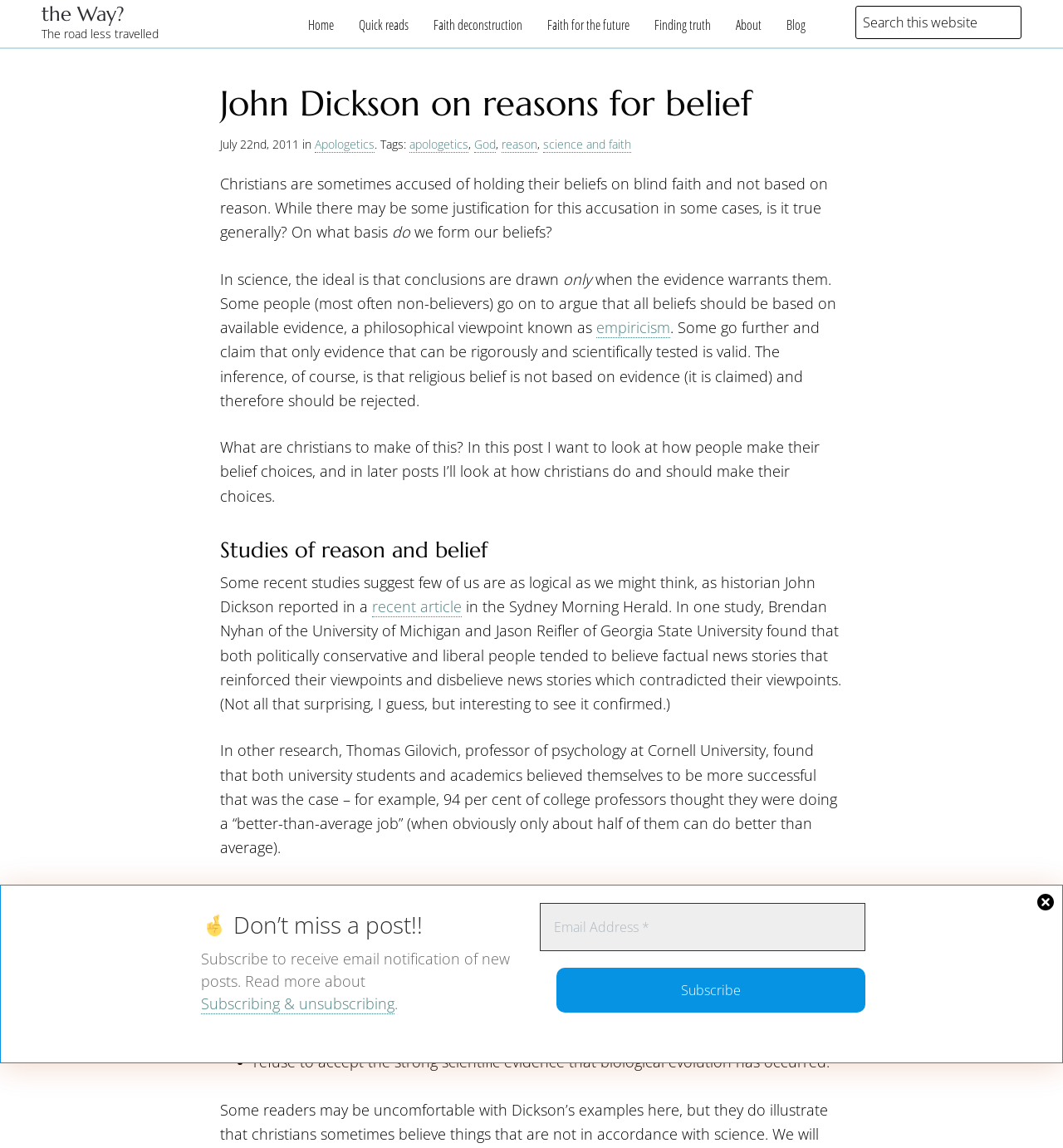What is the topic of the article?
Using the information from the image, give a concise answer in one word or a short phrase.

reasons for belief